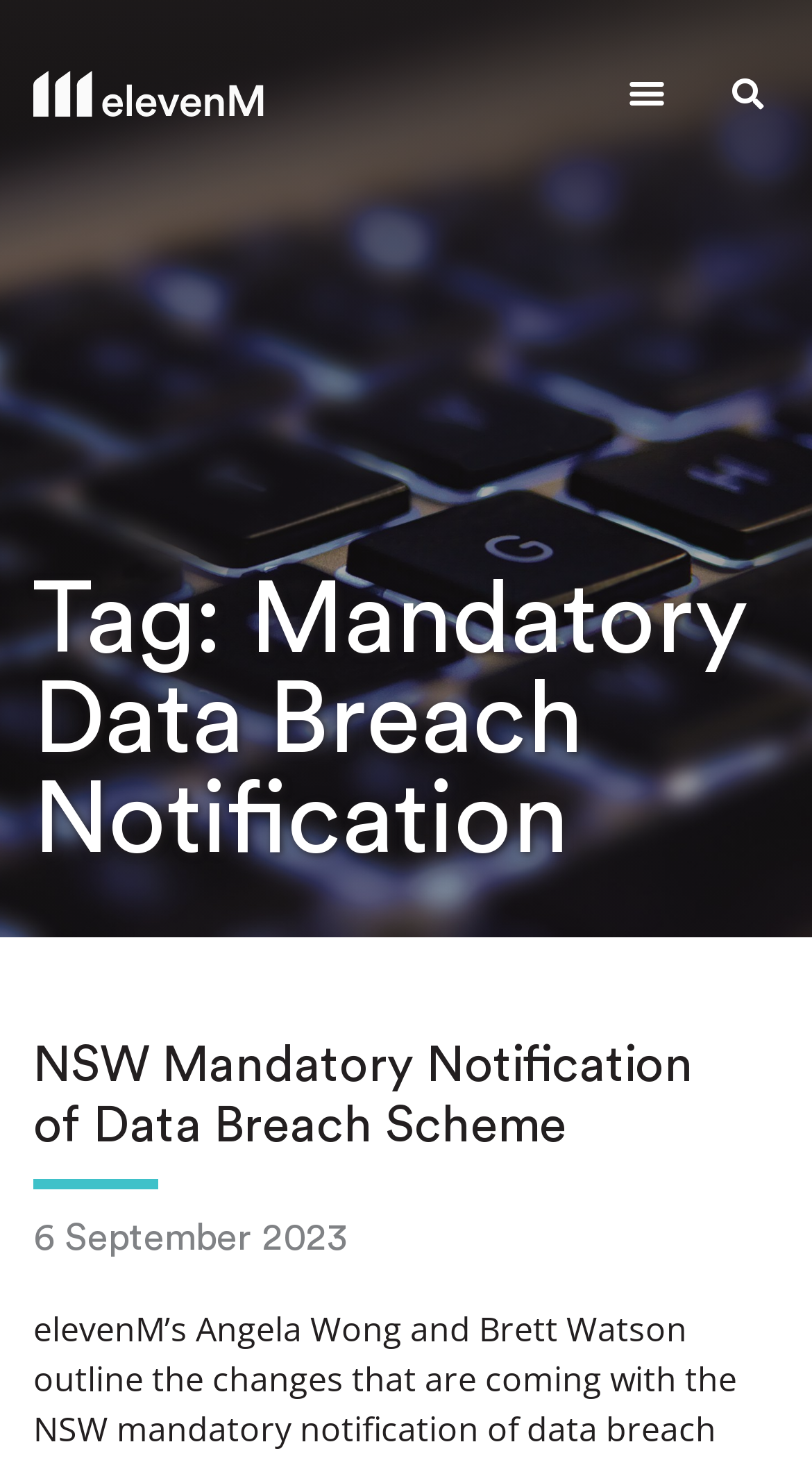With reference to the screenshot, provide a detailed response to the question below:
What is the name of the data breach scheme mentioned?

Based on the webpage structure, I can see that there is a heading 'NSW Mandatory Notification of Data Breach Scheme' and a link with the same text, which suggests that this is the name of the data breach scheme mentioned on the webpage.